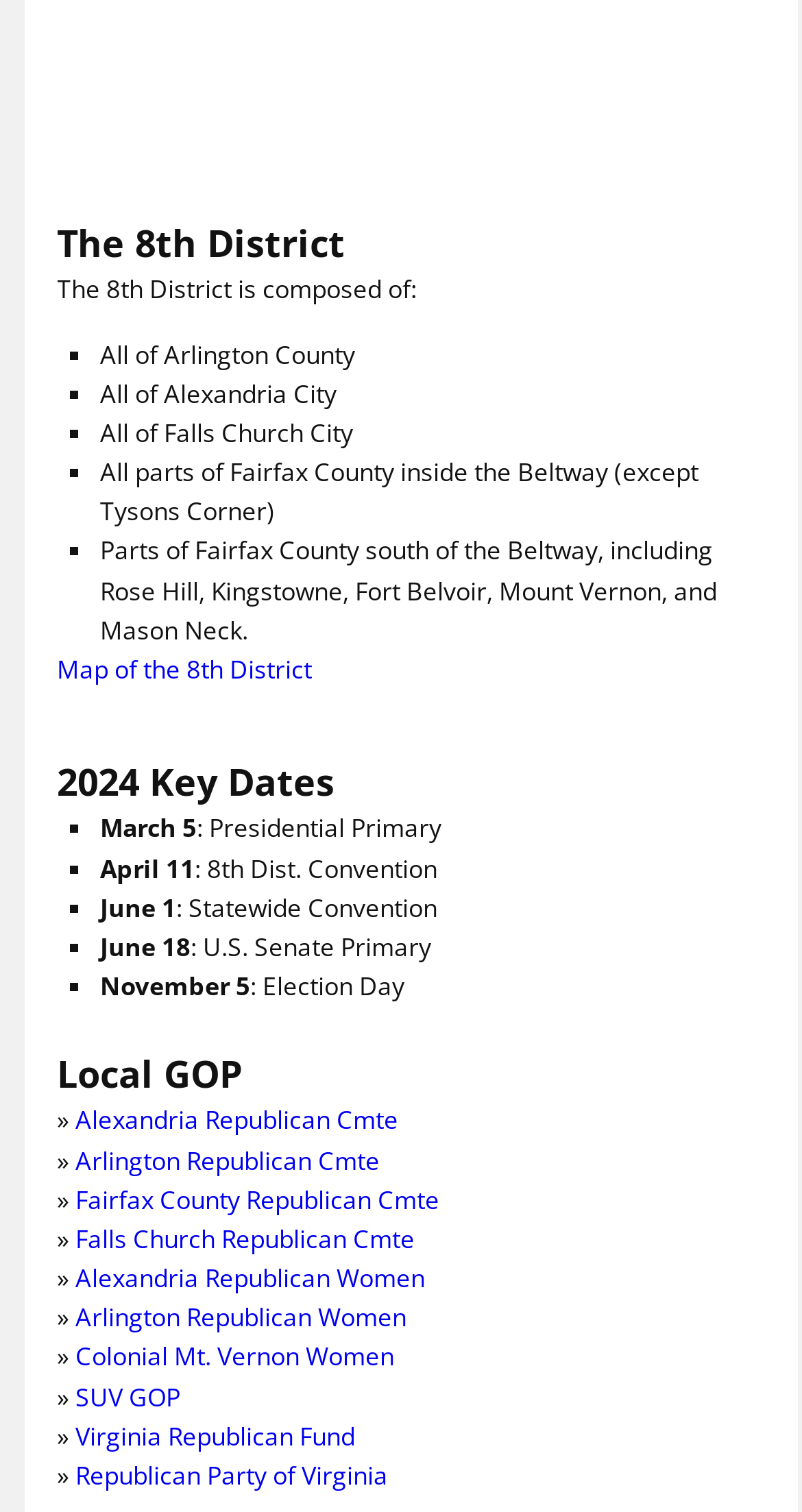Find the bounding box coordinates of the clickable region needed to perform the following instruction: "Go to the Fairfax County Republican Committee website". The coordinates should be provided as four float numbers between 0 and 1, i.e., [left, top, right, bottom].

[0.094, 0.782, 0.548, 0.805]